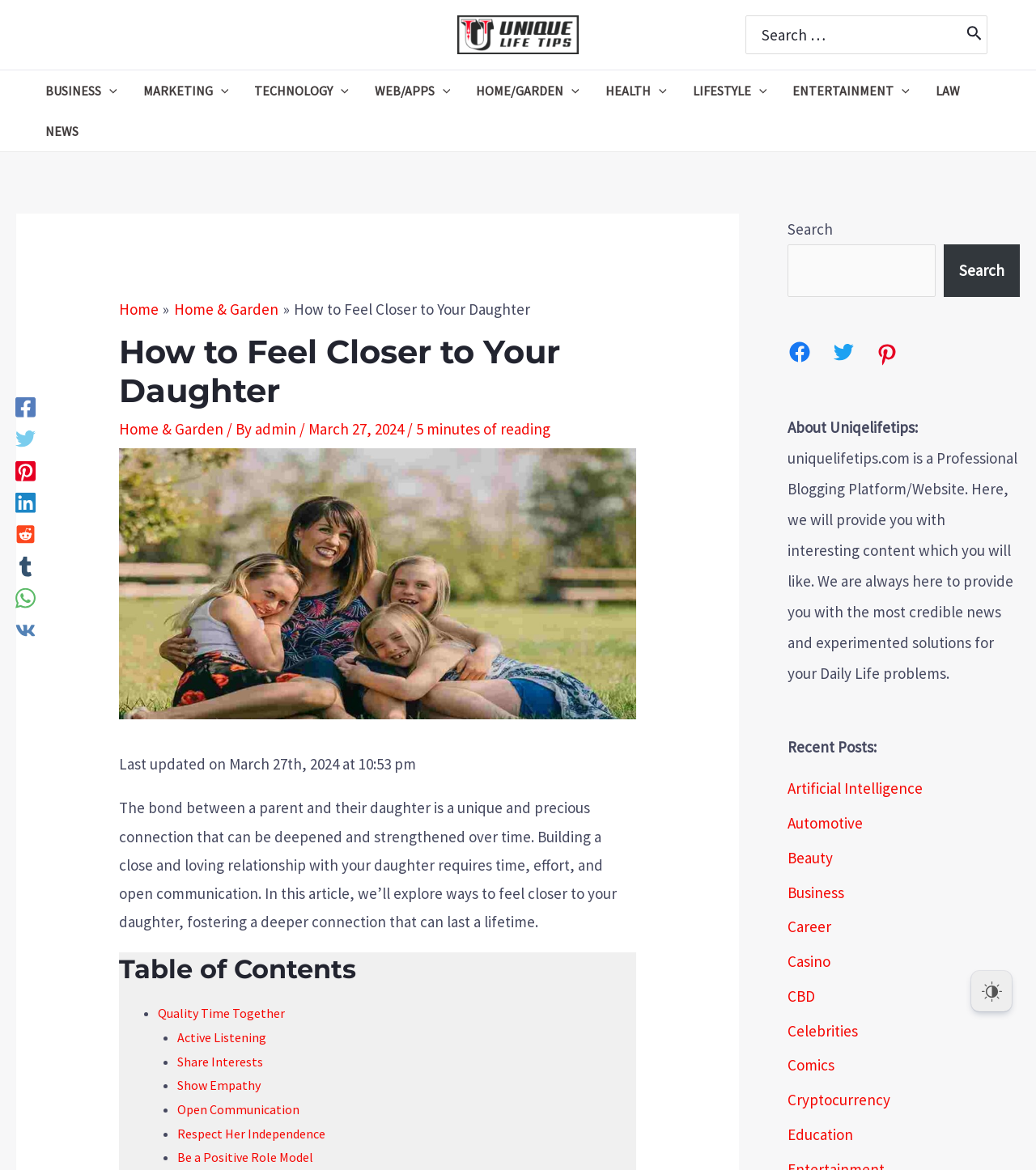Please examine the image and provide a detailed answer to the question: What is the date of the last update?

I found the last update date by looking at the text 'Last updated on March 27th, 2024 at 10:53 pm' at the bottom of the page. This indicates that the article was last updated on March 27th, 2024.